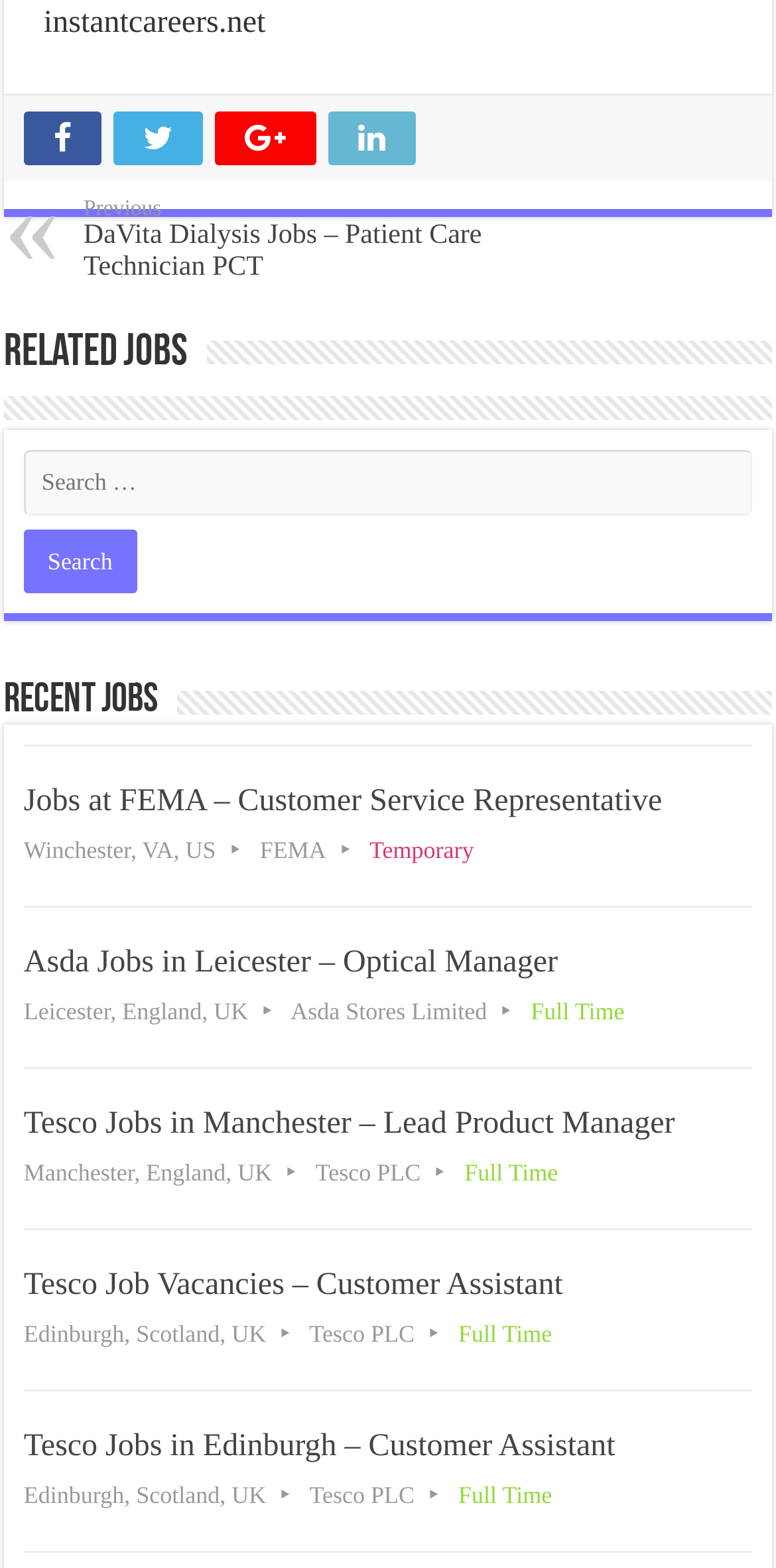Can you specify the bounding box coordinates of the area that needs to be clicked to fulfill the following instruction: "View previous DaVita Dialysis Jobs"?

[0.108, 0.126, 0.633, 0.18]